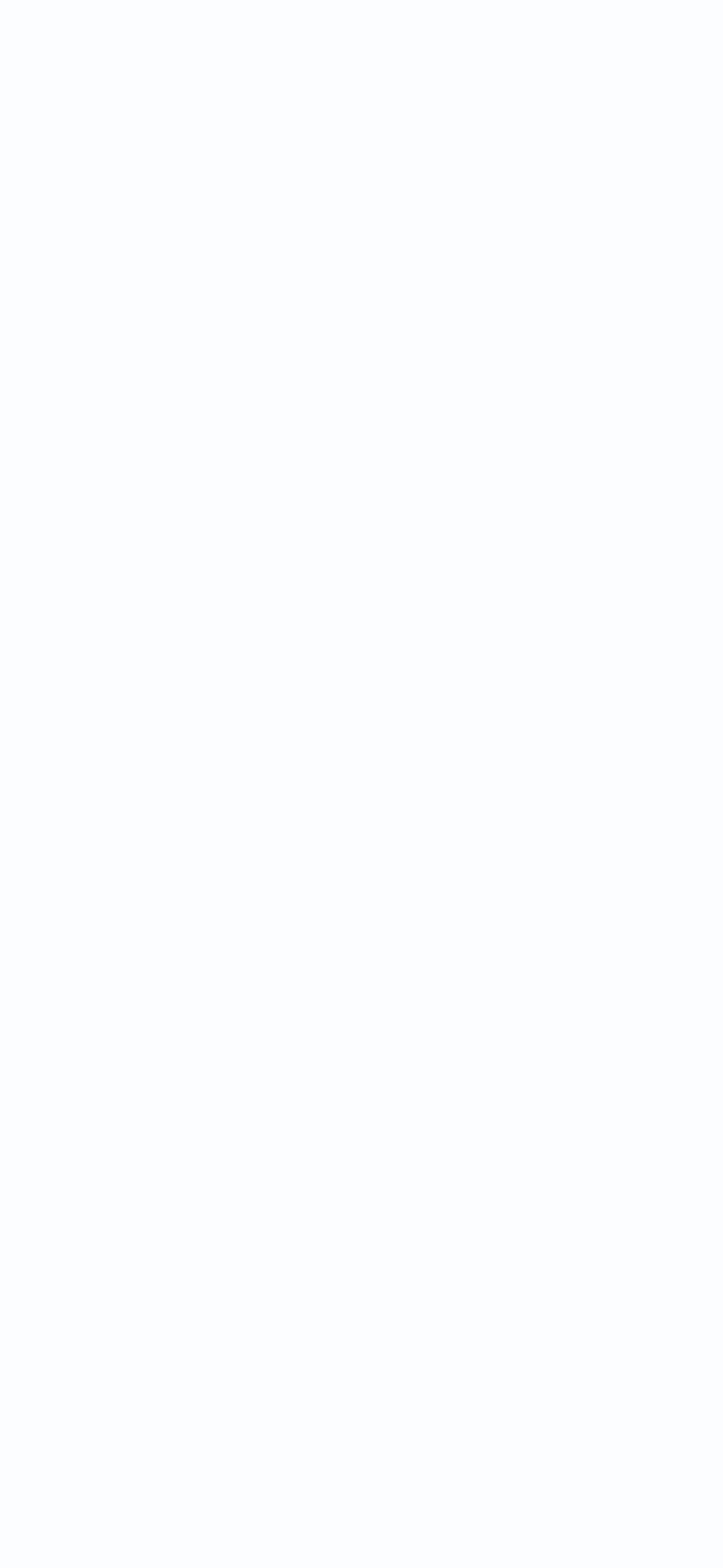Locate the bounding box coordinates of the clickable element to fulfill the following instruction: "Get daily insights from Danske Bank's research team". Provide the coordinates as four float numbers between 0 and 1 in the format [left, top, right, bottom].

[0.062, 0.509, 0.9, 0.559]